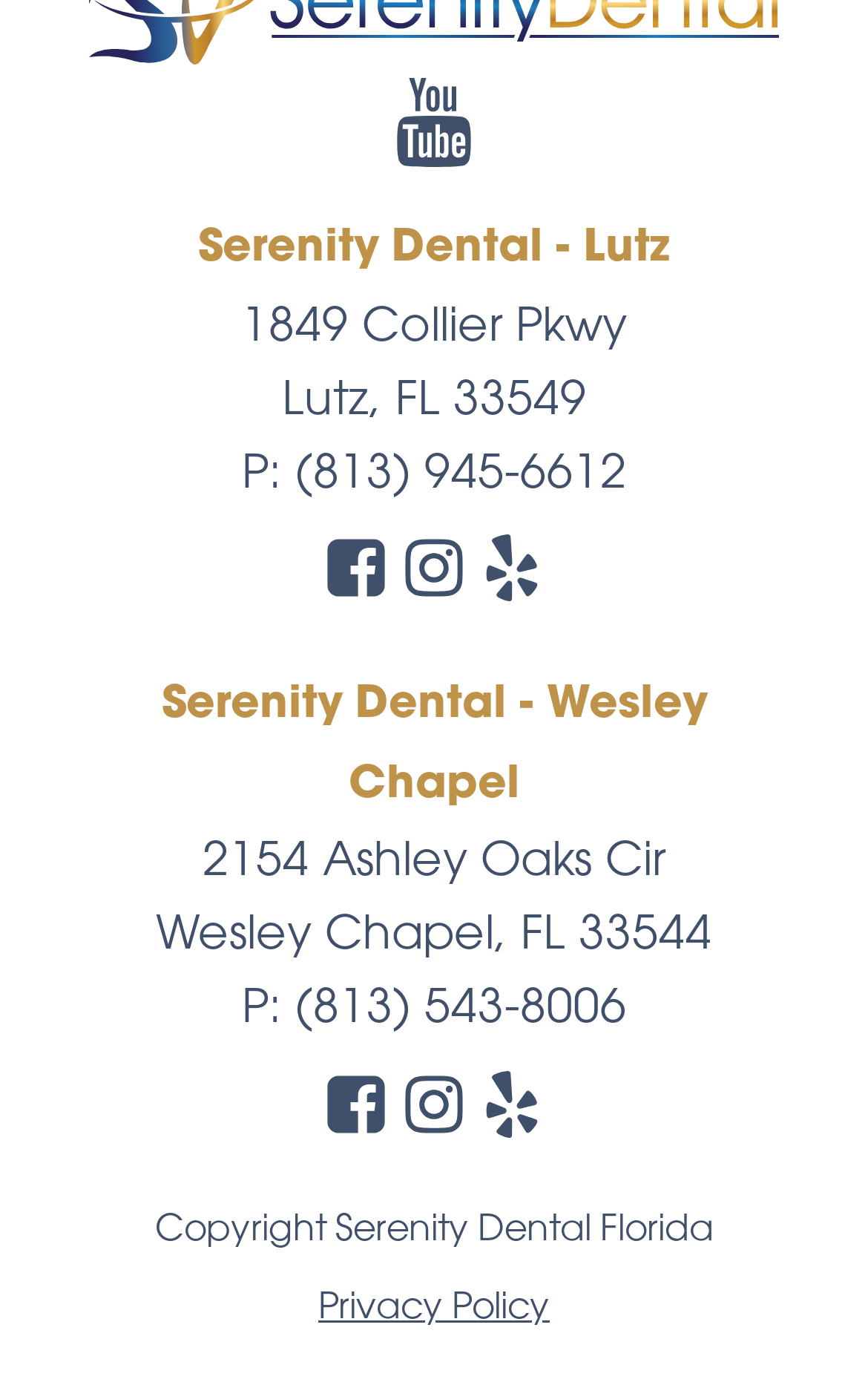By analyzing the image, answer the following question with a detailed response: What is the address of the Wesley Chapel office?

I searched for the link with the address format and found it associated with the Wesley Chapel office.